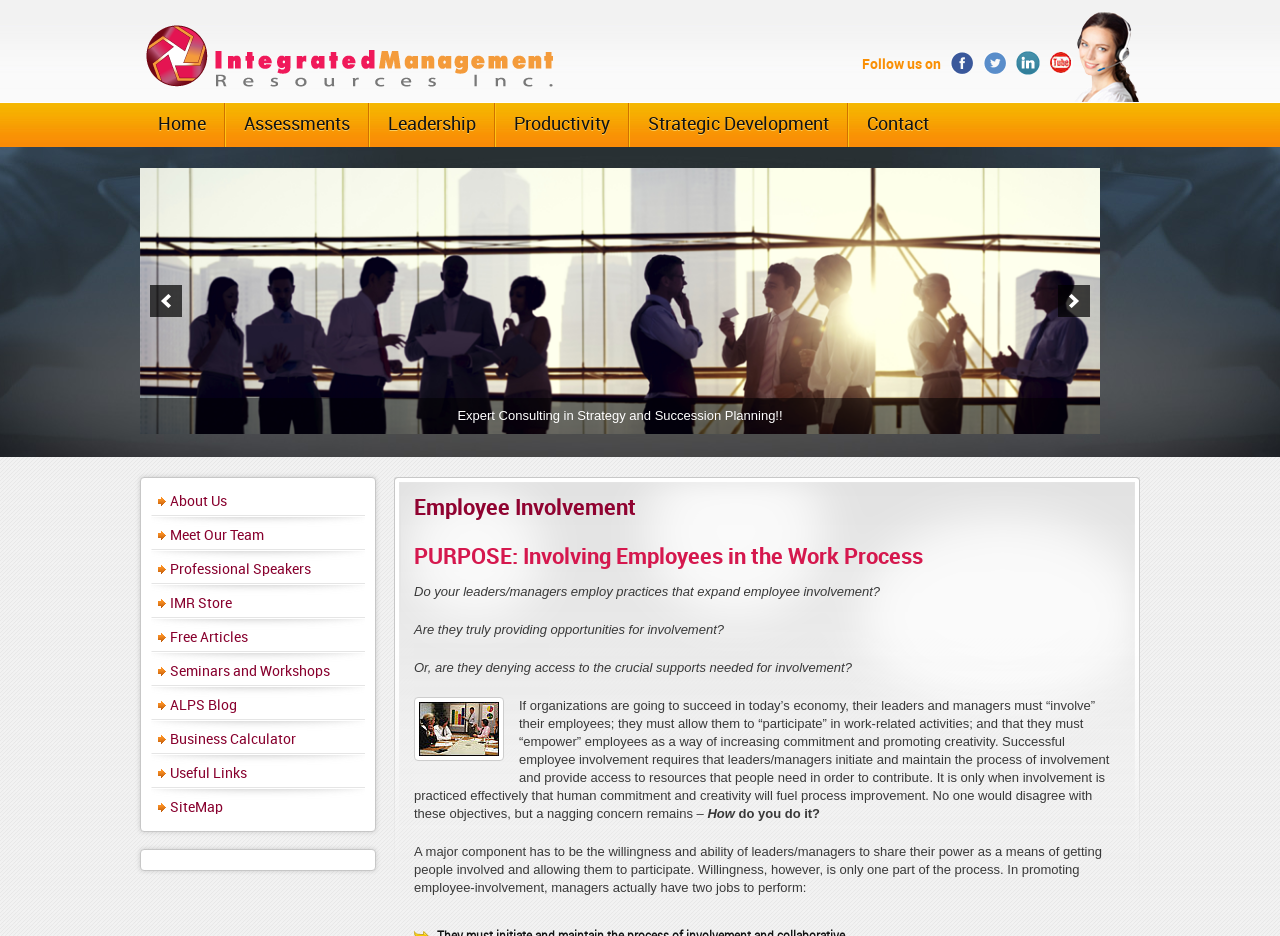Locate the bounding box coordinates of the segment that needs to be clicked to meet this instruction: "Contact us".

[0.663, 0.11, 0.74, 0.157]